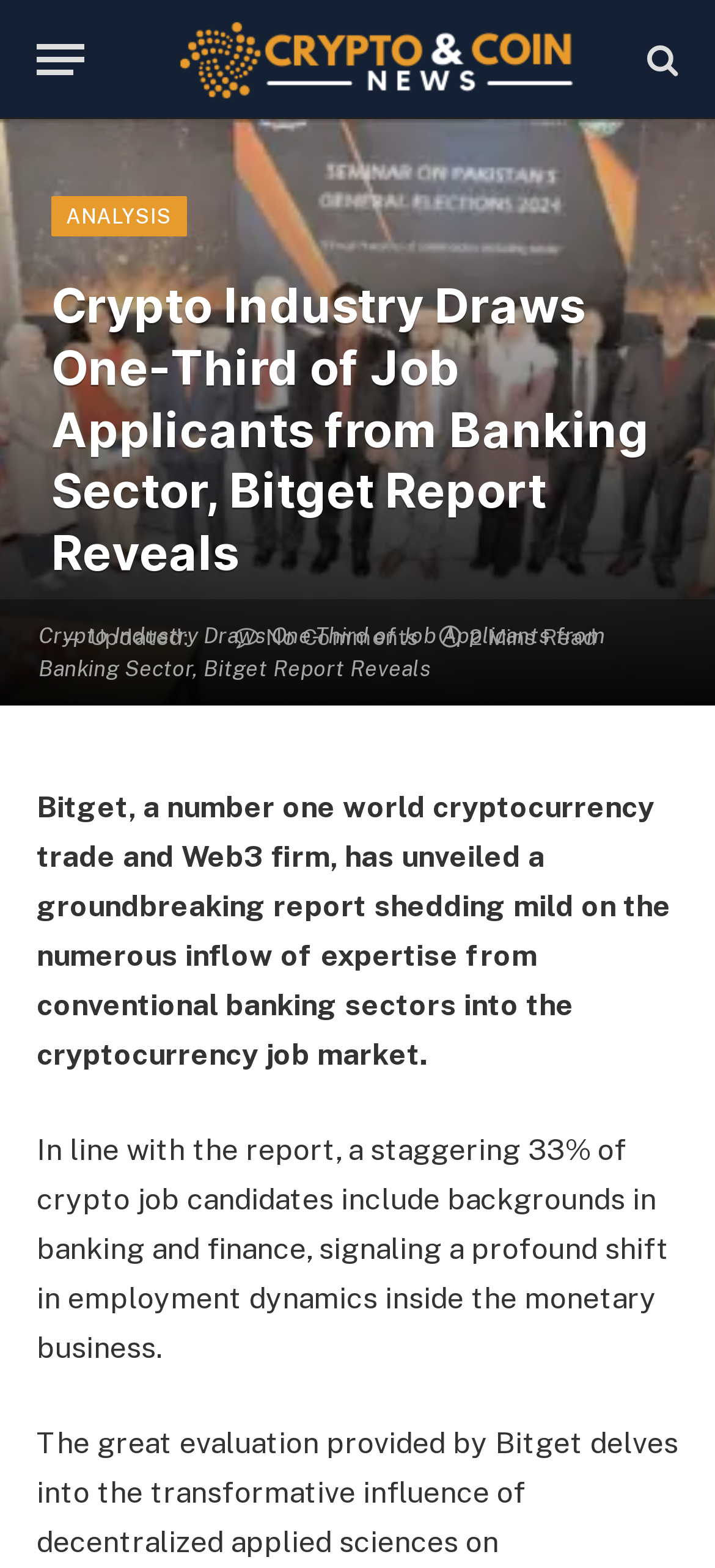Please identify and generate the text content of the webpage's main heading.

Crypto Industry Draws One-Third of Job Applicants from Banking Sector, Bitget Report Reveals